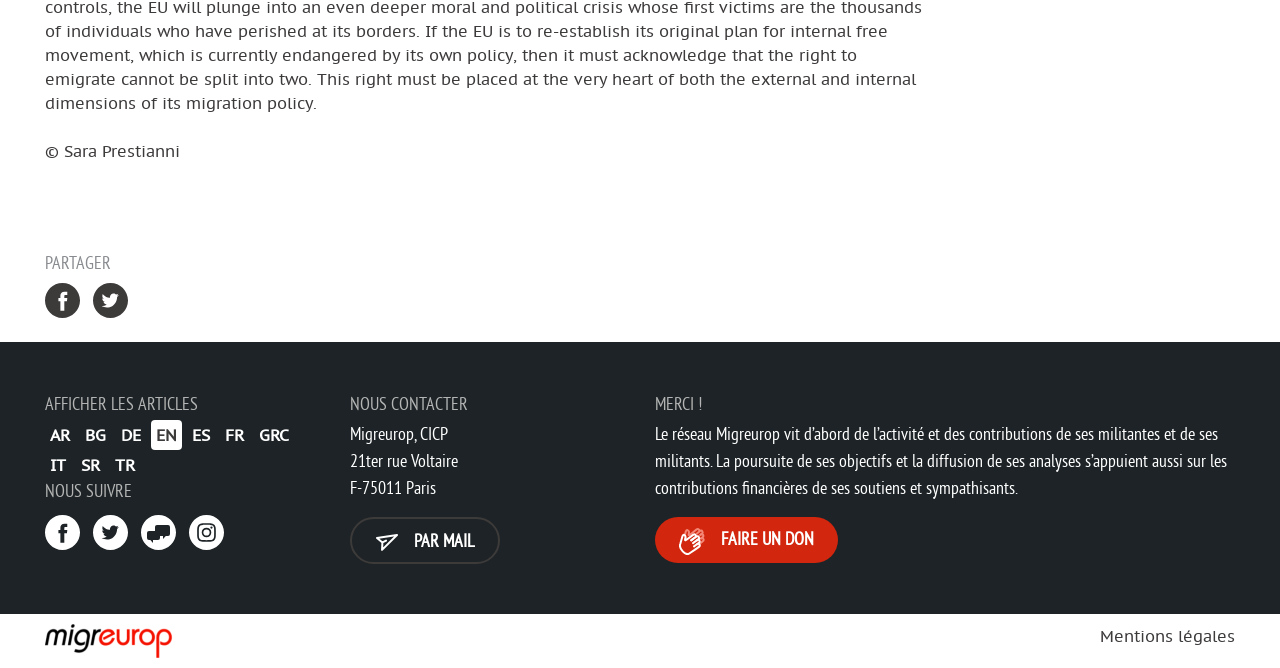Answer briefly with one word or phrase:
How can one support Migreurop?

Make a donation